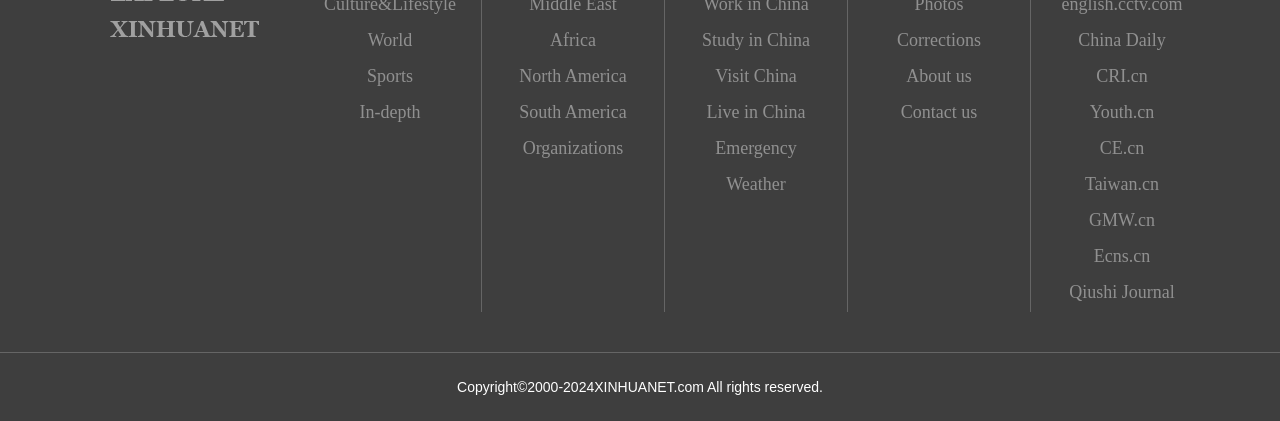Locate the bounding box coordinates of the clickable area to execute the instruction: "Visit China". Provide the coordinates as four float numbers between 0 and 1, represented as [left, top, right, bottom].

[0.536, 0.139, 0.645, 0.224]